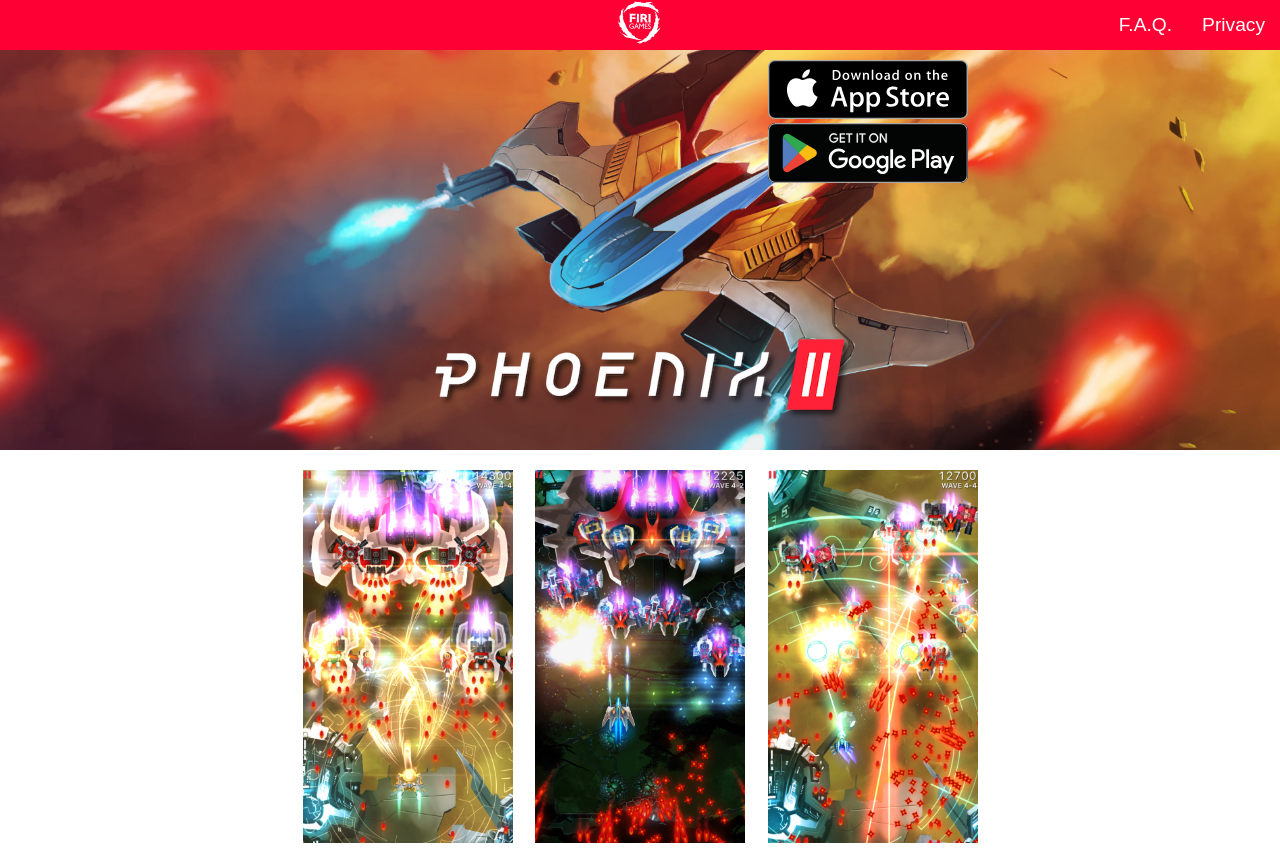Determine the bounding box coordinates of the UI element that matches the following description: "Land for sale in Belize". The coordinates should be four float numbers between 0 and 1 in the format [left, top, right, bottom].

None